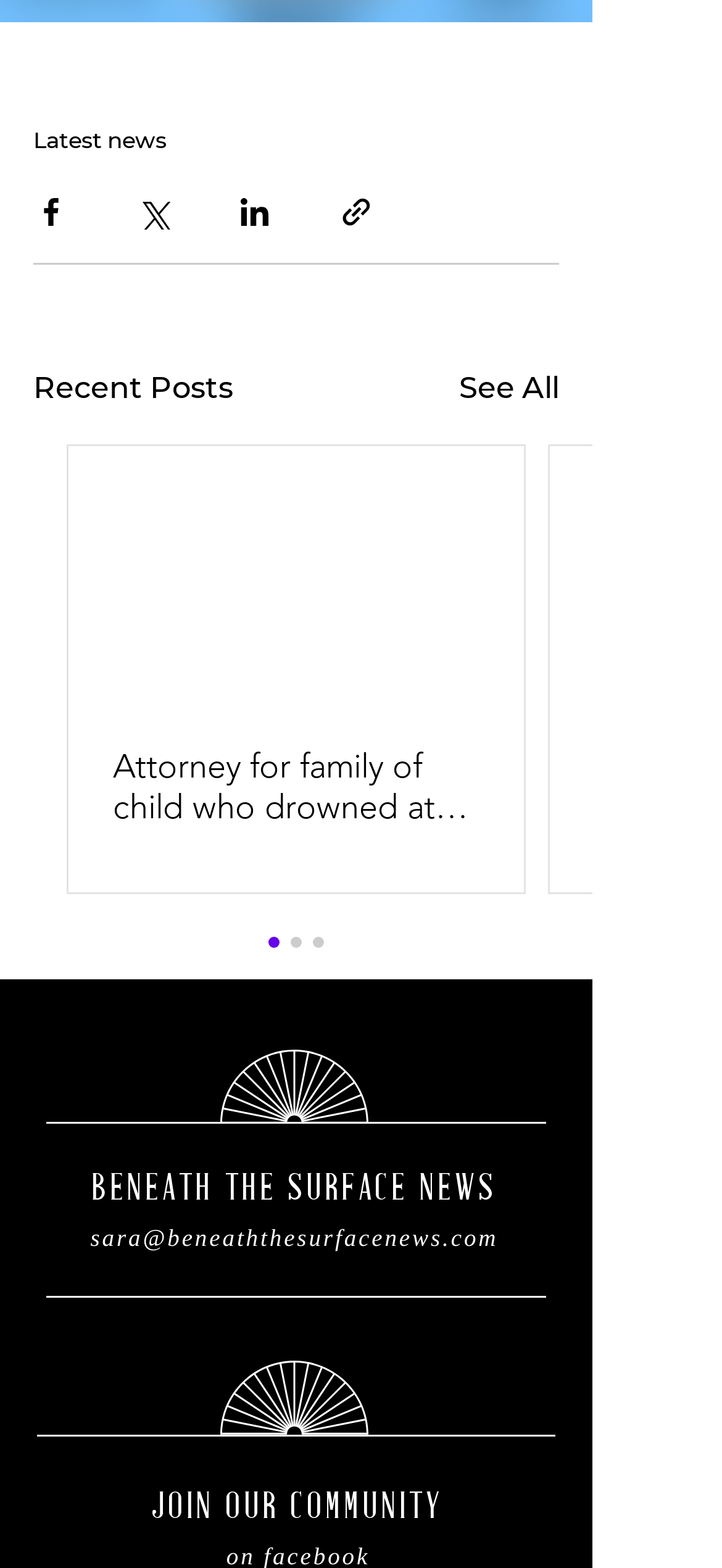Give a one-word or short phrase answer to the question: 
Is there a way to contact the website owner?

Yes